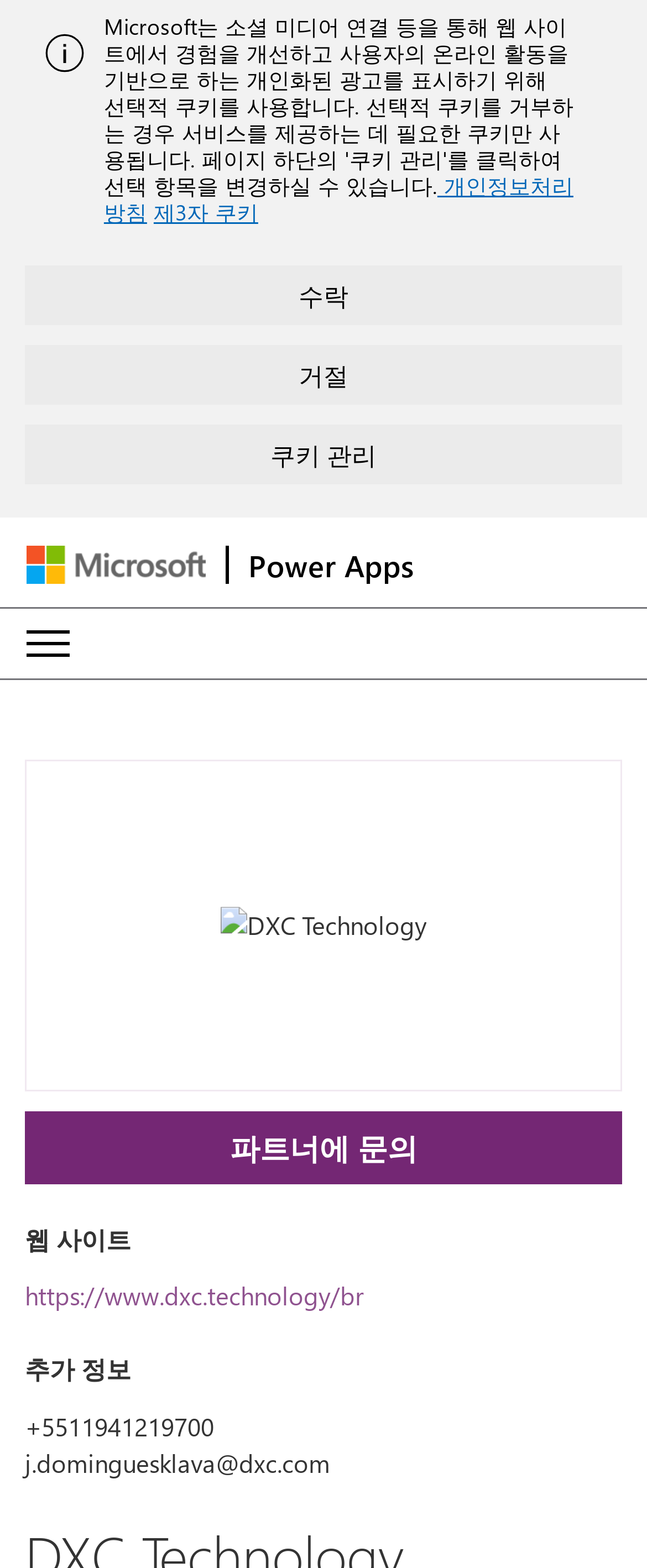Provide the bounding box coordinates of the section that needs to be clicked to accomplish the following instruction: "expand menu."

[0.0, 0.388, 0.149, 0.433]